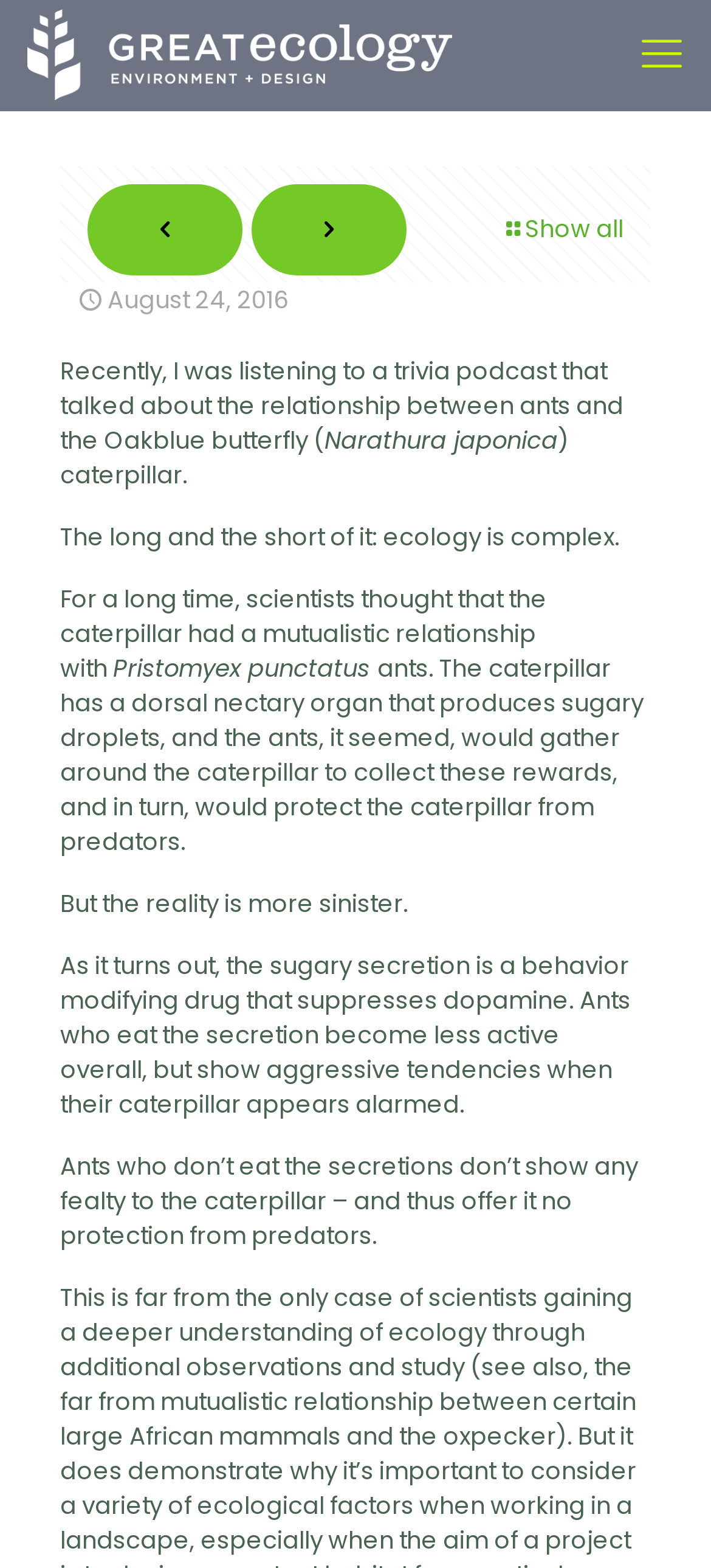What is the topic of the article?
From the image, respond with a single word or phrase.

Ecology